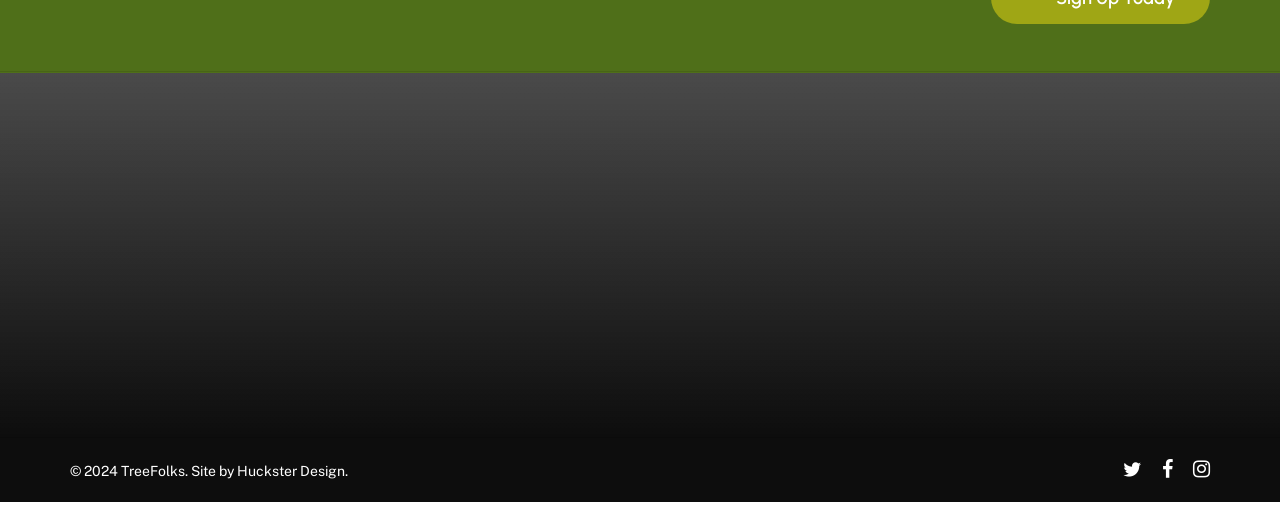What is the contact email of TreeFolks?
Please provide a comprehensive answer based on the details in the screenshot.

I found a link element with the text 'E: admin@treefolks.org' which suggests that the contact email of TreeFolks is admin@treefolks.org.